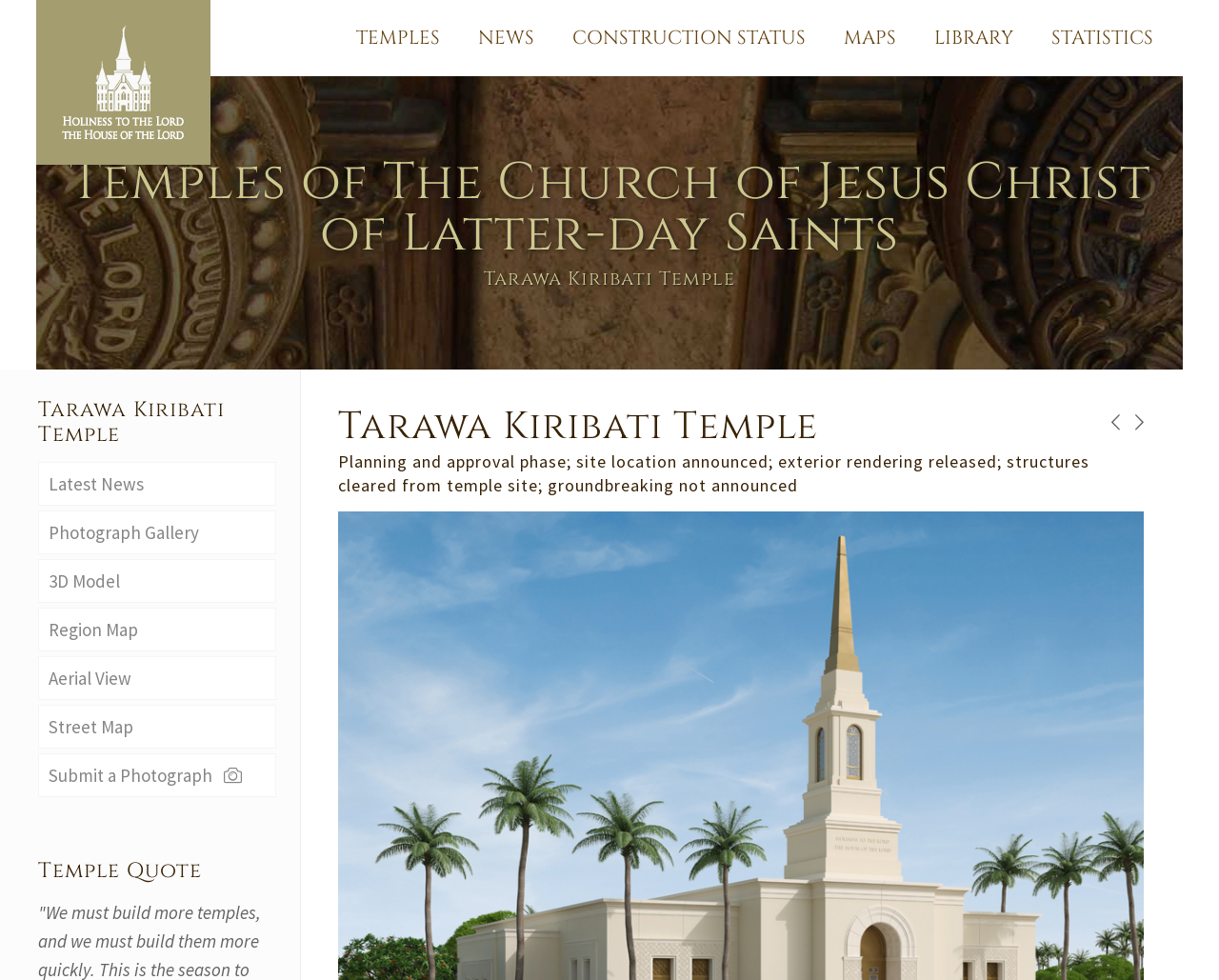Describe all the significant parts and information present on the webpage.

The webpage is about the Tarawa Kiribati Temple of The Church of Jesus Christ of Latter-day Saints. At the top left corner, there is a logo of ChurchofJesusChristTemples.org, which is also a link. Next to it, there are six links in a row, including "TEMPLES", "NEWS", "CONSTRUCTION STATUS", "MAPS", "LIBRARY", and "STATISTICS". 

Below the logo and the links, there are two headings, "Temples of The Church of Jesus Christ of Latter-day Saints" and "Tarawa Kiribati Temple", which are centered at the top of the page. 

On the left side of the page, there is a complementary section with a heading "Tarawa Kiribati Temple" and several links, including "Tarawa Kiribati Temple", "Latest News", "Photograph Gallery", "3D Model", "Region Map", "Aerial View", "Street Map", and "Submit a Photograph". 

On the right side of the page, there are two headings, "Tarawa Kiribati Temple" and "Planning and approval phase; site location announced; exterior rendering released; structures cleared from temple site; groundbreaking not announced", which are placed below the top links. 

At the bottom left corner, there is a heading "Temple Quote".